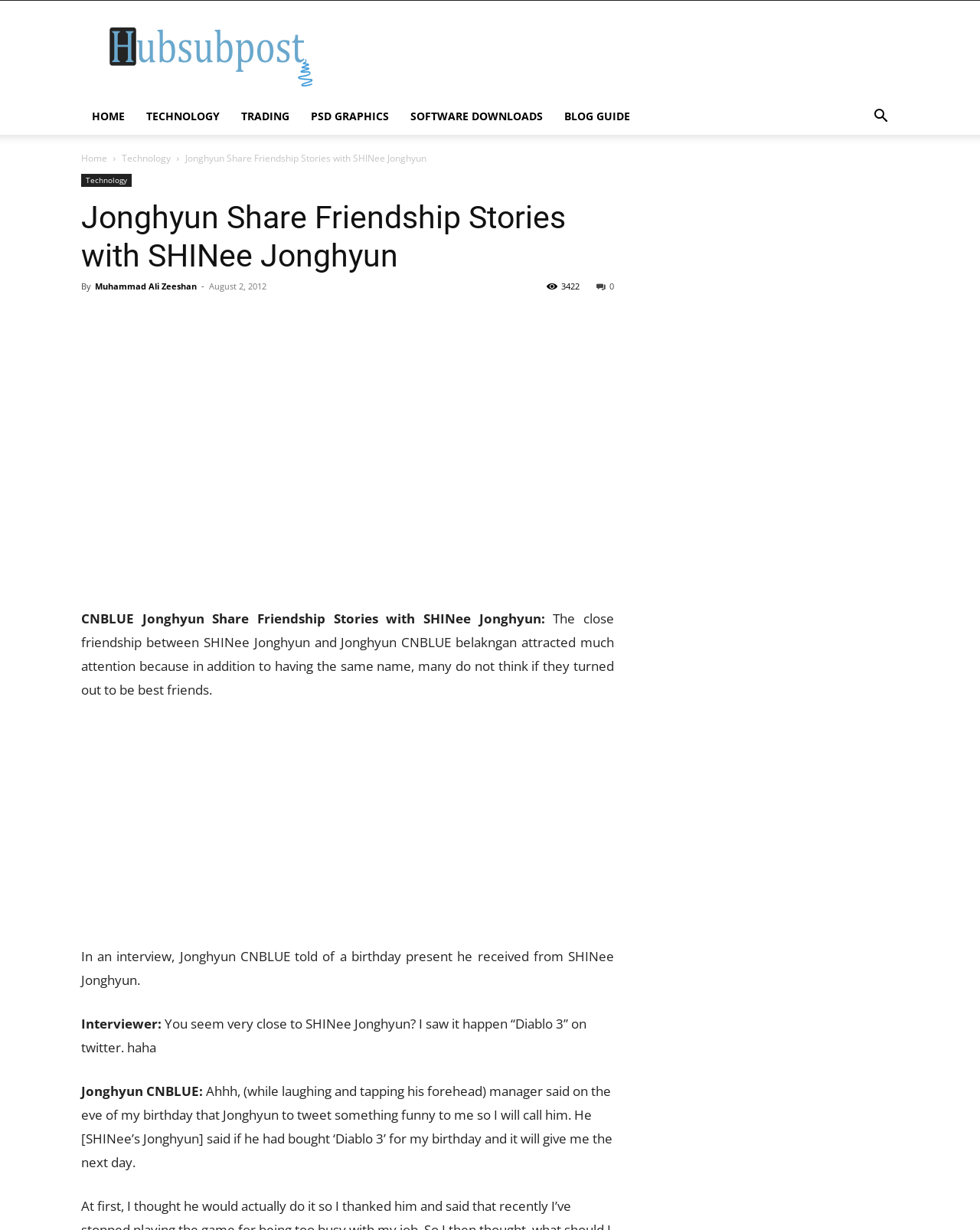Who is the author of the article?
Please give a detailed answer to the question using the information shown in the image.

I looked for the author's name on the webpage and found it mentioned as 'By Muhammad Ali Zeeshan' below the article title.